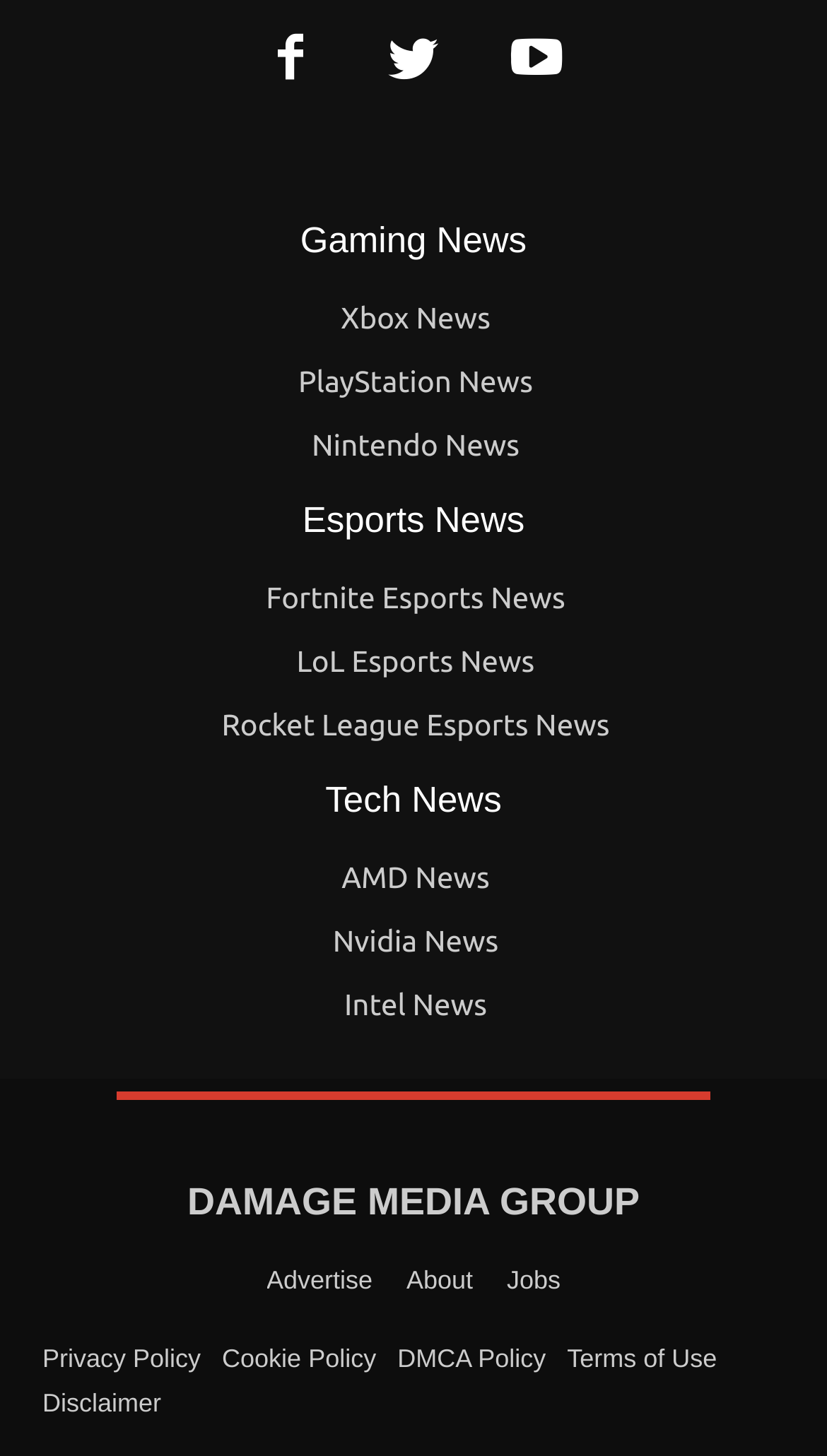Please identify the bounding box coordinates of where to click in order to follow the instruction: "Call the phone number".

None